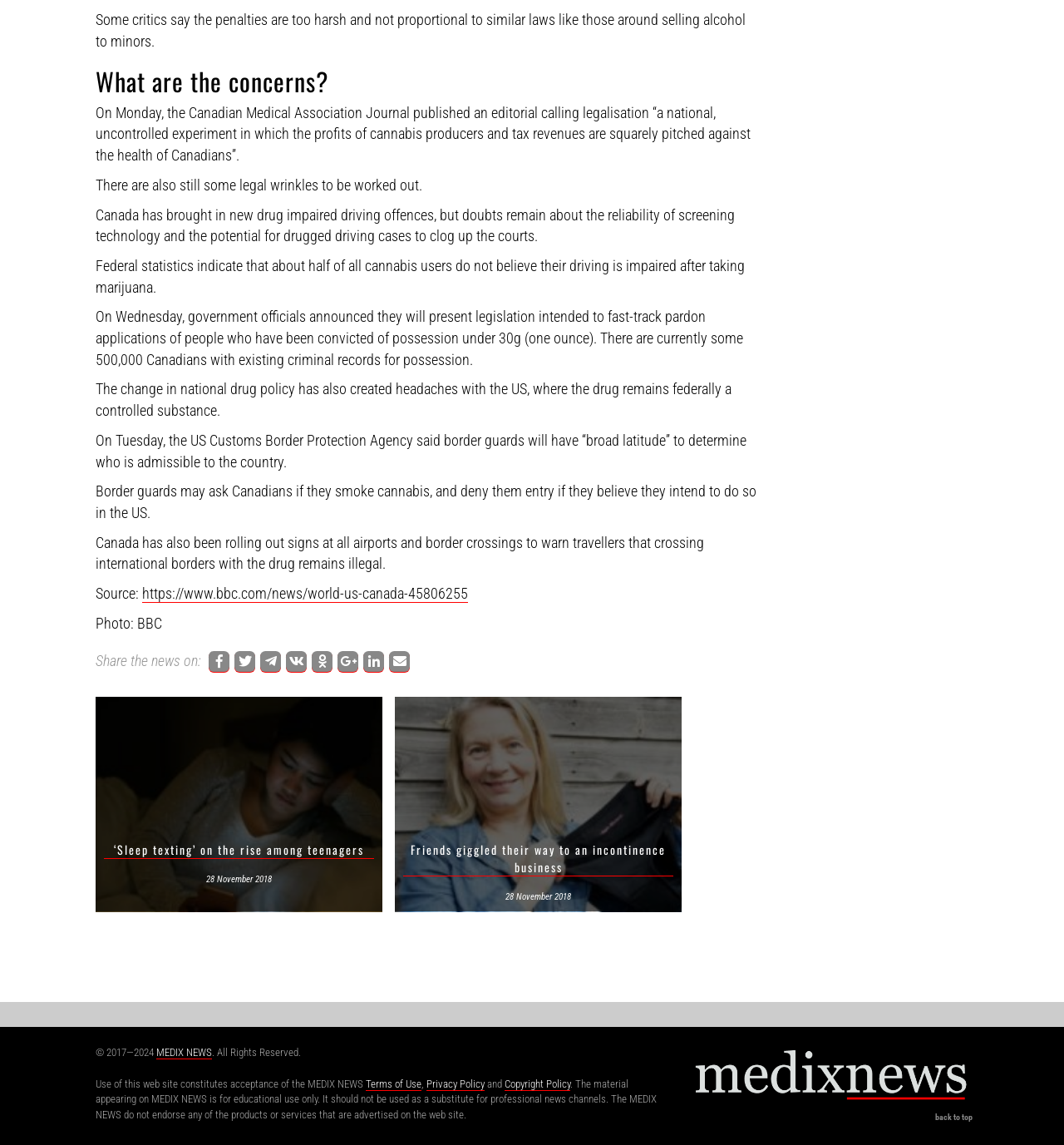What is the concern about drugged driving?
Based on the image, provide a one-word or brief-phrase response.

Reliability of screening technology